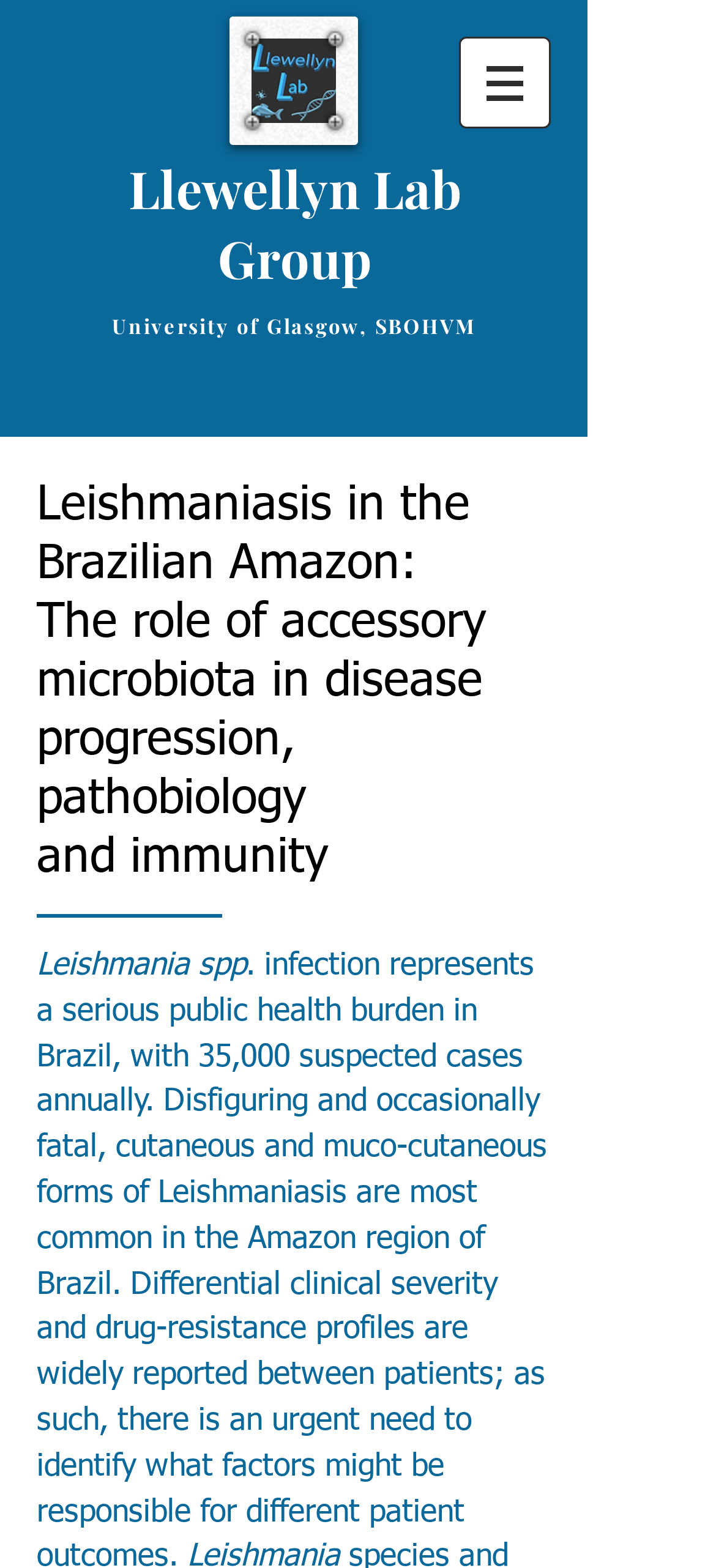Identify the bounding box coordinates for the UI element described as: "Llewellyn Lab Group". The coordinates should be provided as four floats between 0 and 1: [left, top, right, bottom].

[0.179, 0.098, 0.644, 0.186]